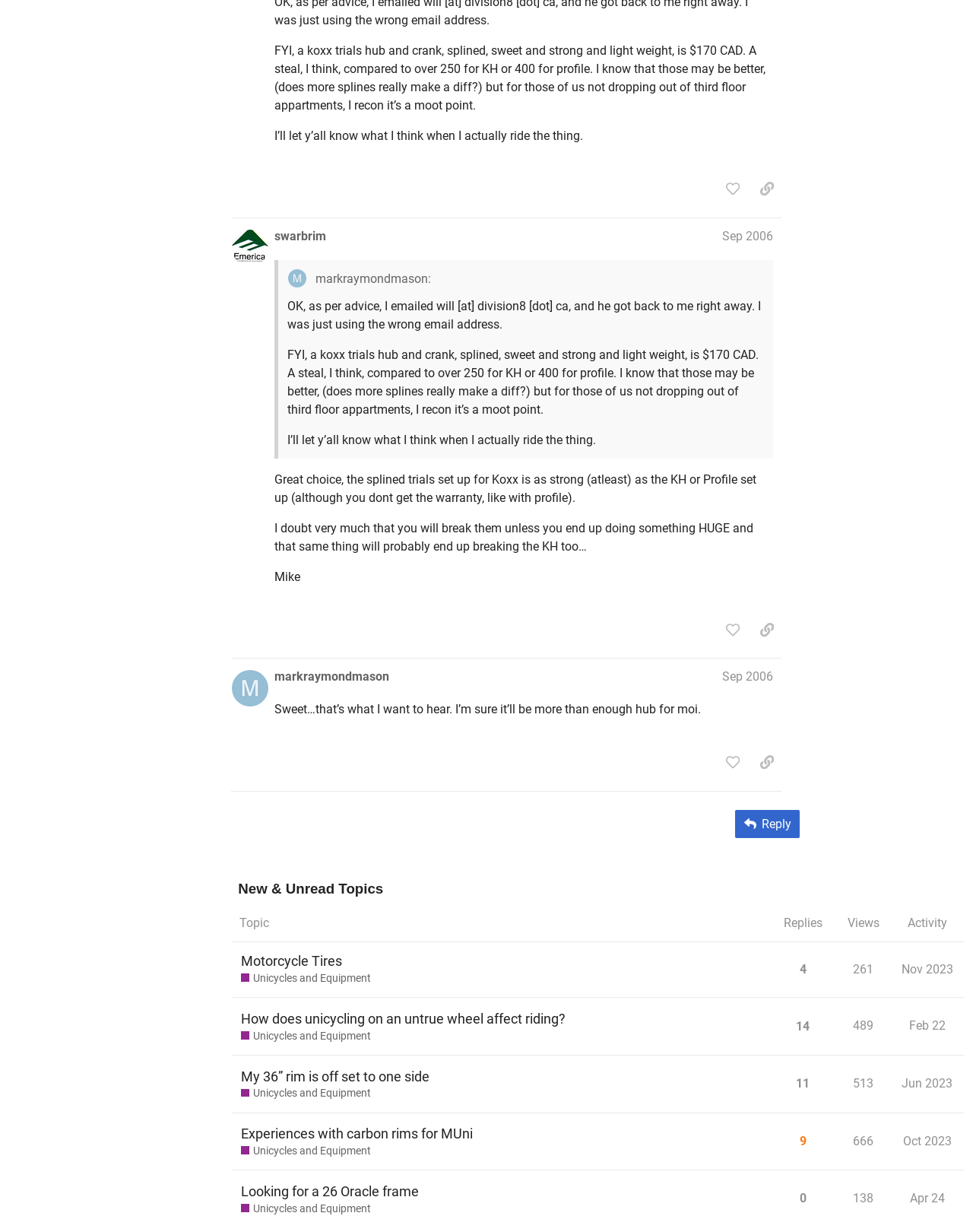Please answer the following question using a single word or phrase: 
What is the username of the person who posted 'Sweet…that’s what I want to hear.'?

markraymondmason